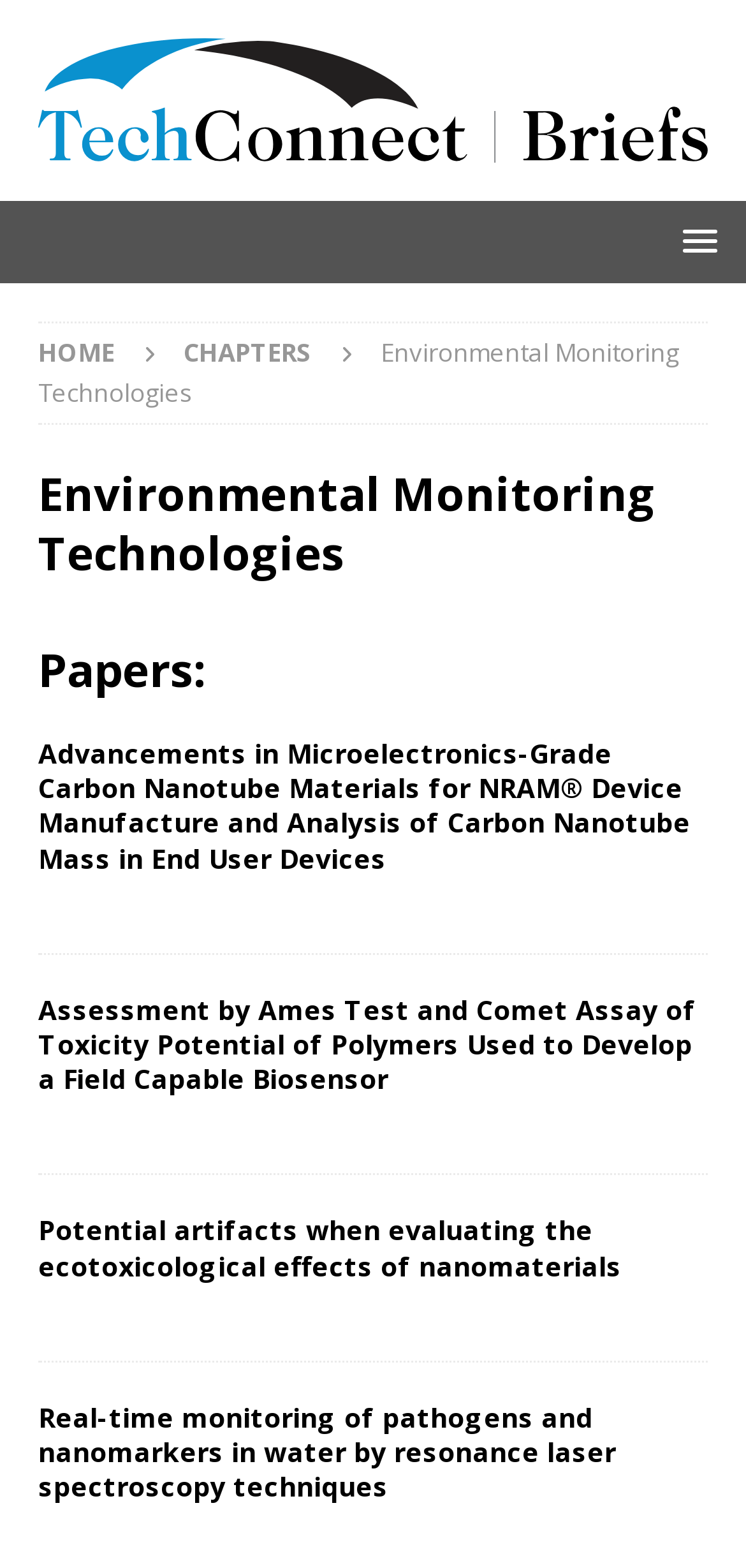Please find the bounding box coordinates of the element that must be clicked to perform the given instruction: "View the article 'Advancements in Microelectronics-Grade Carbon Nanotube Materials for NRAM Device Manufacture and Analysis of Carbon Nanotube Mass in End User Devices'". The coordinates should be four float numbers from 0 to 1, i.e., [left, top, right, bottom].

[0.051, 0.469, 0.926, 0.559]